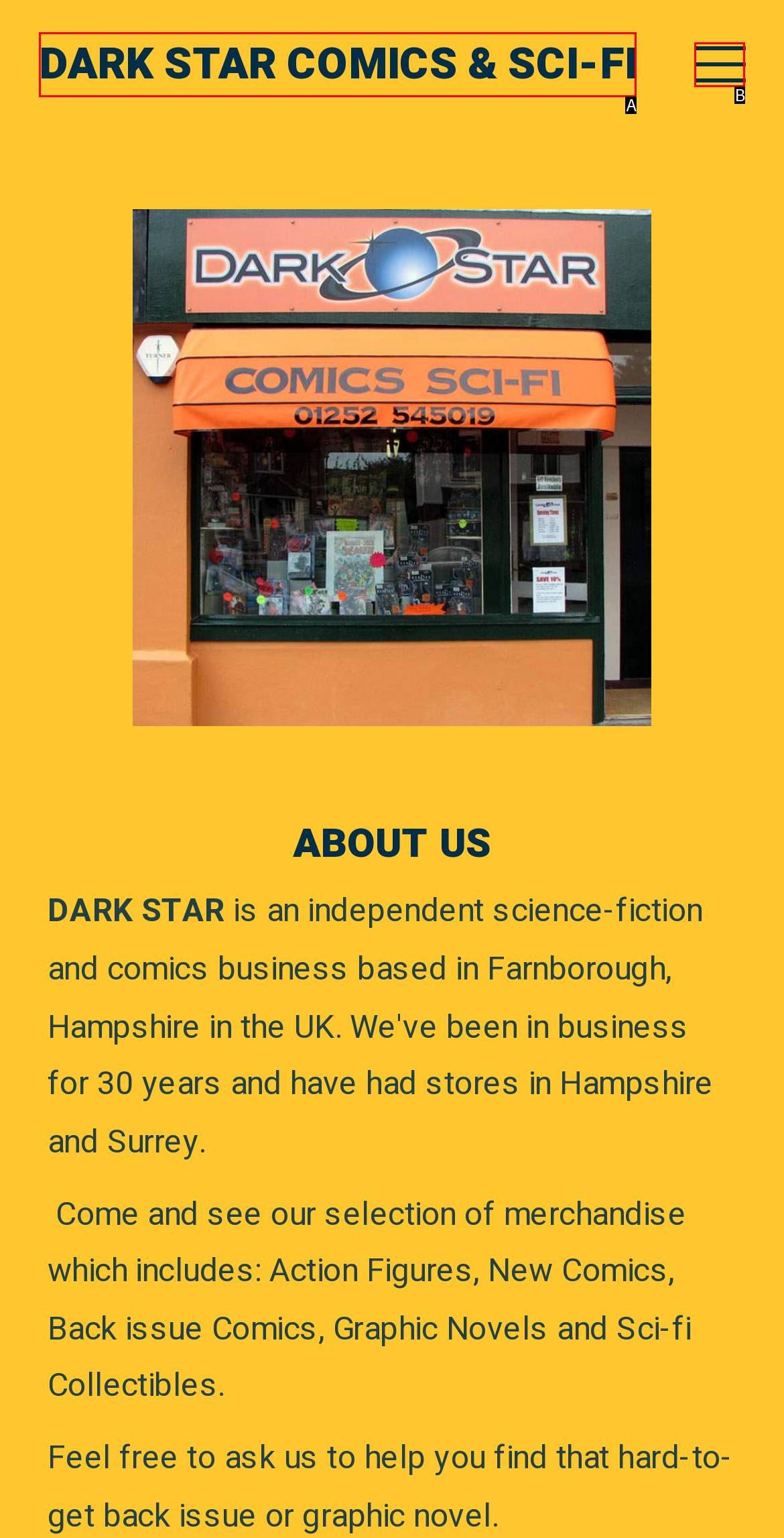Match the following description to a UI element: DARK STAR COMICS & SCI-FI
Provide the letter of the matching option directly.

A